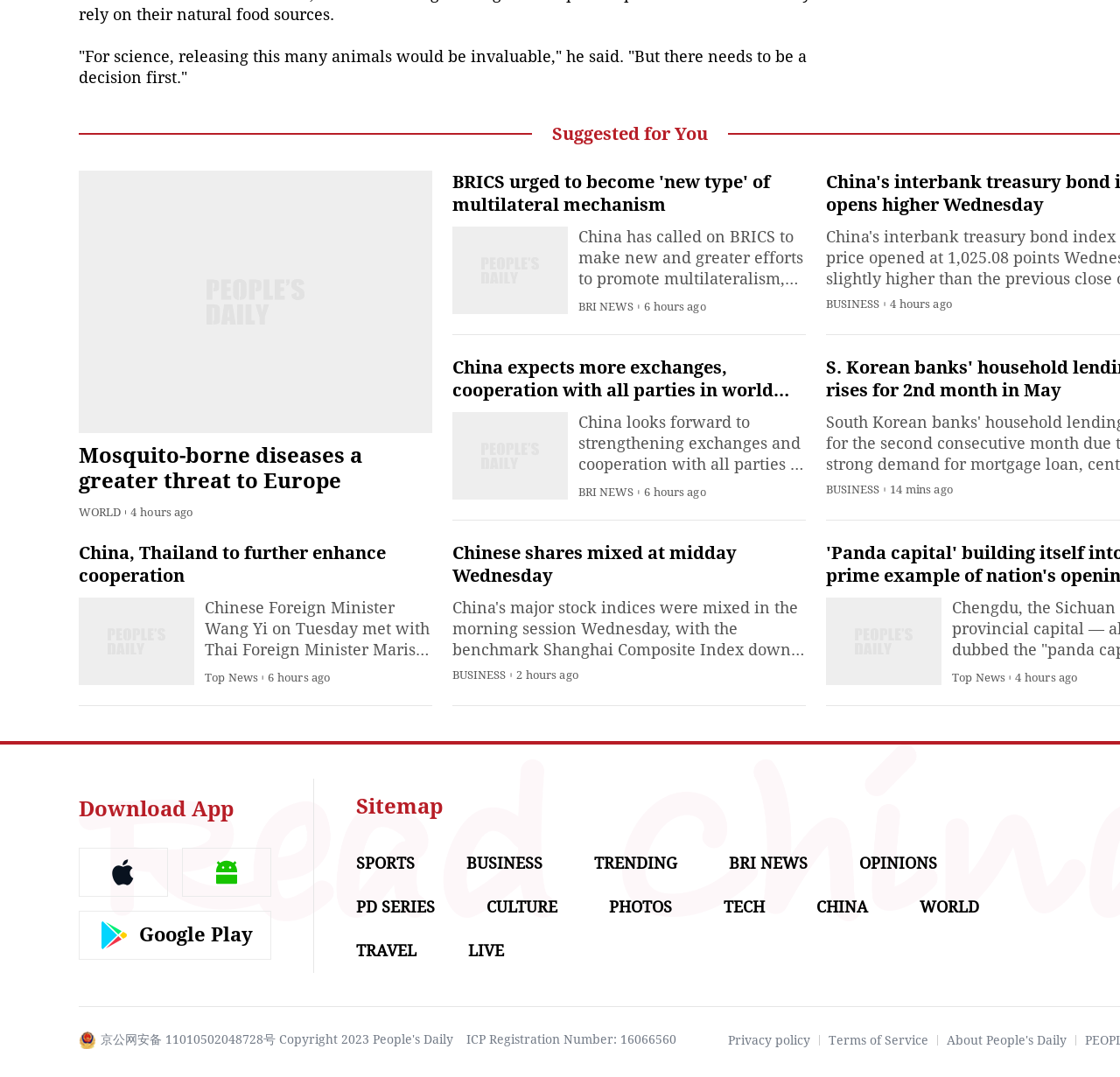Identify the bounding box coordinates for the region of the element that should be clicked to carry out the instruction: "Check the trending news". The bounding box coordinates should be four float numbers between 0 and 1, i.e., [left, top, right, bottom].

[0.53, 0.792, 0.605, 0.81]